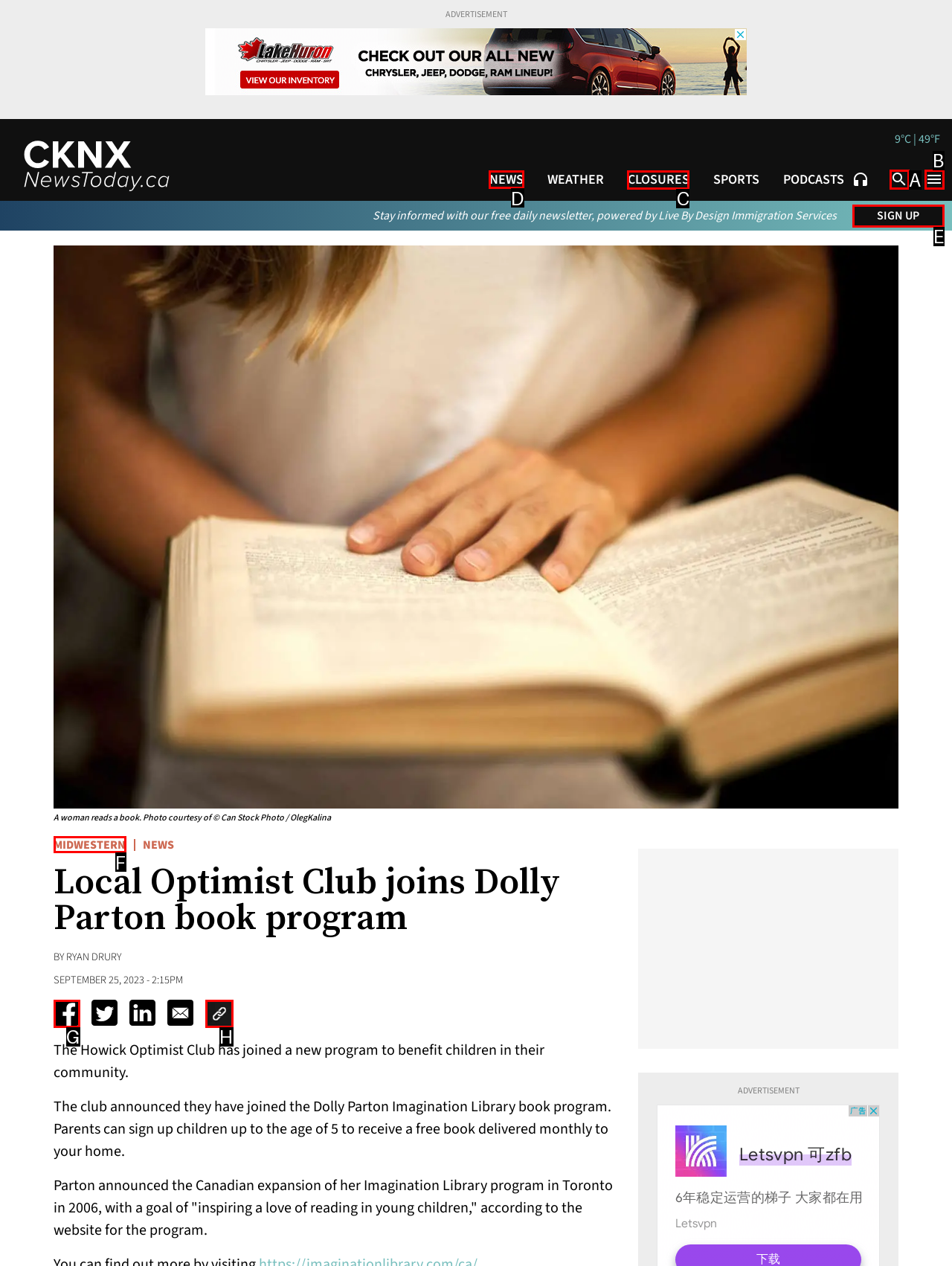Determine which option should be clicked to carry out this task: Click the 'NEWS' link
State the letter of the correct choice from the provided options.

D